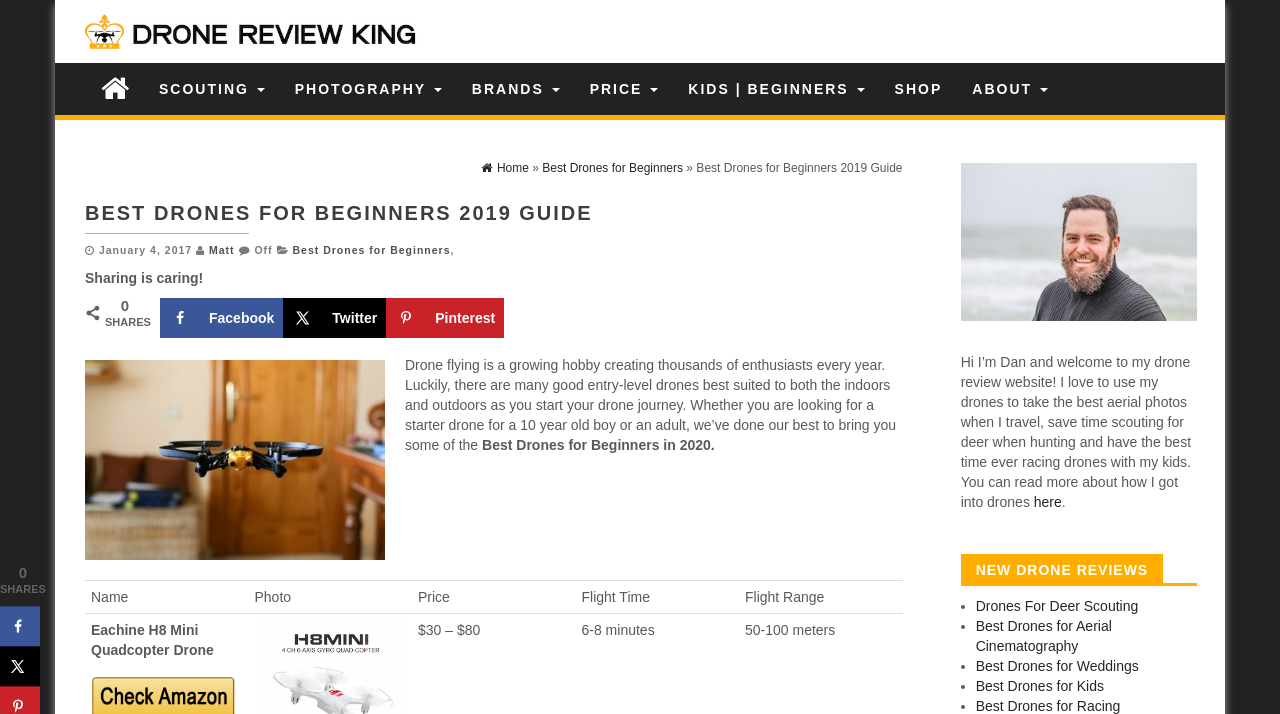Kindly respond to the following question with a single word or a brief phrase: 
What is the main topic of this webpage?

Drones